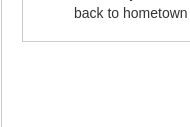Thoroughly describe the content and context of the image.

The image captures a poignant moment reflecting the theme of remembrance and honor, associated with the article titled "'Soul ferryman' carries veteran's ashes back to hometown." This narrative highlights the journey taken to return the ashes of a veteran, symbolizing respect for those who served. The article emphasizes the emotional and cultural significance of such a journey, resonating with themes of duty, patriotism, and the deep ties veterans have to their homes and communities. This image likely serves to visually reinforce the profound impact of this ritual, connecting the viewer to the sacrifices made by individuals in service to their country.